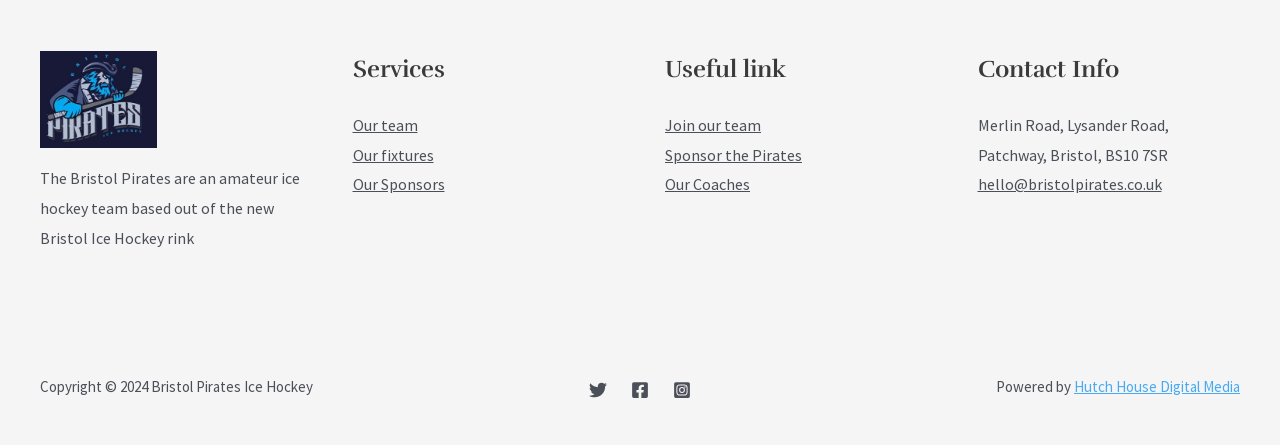Using the details in the image, give a detailed response to the question below:
How many social media links are present in the footer?

The answer can be found by counting the number of link elements with image children in the footer section, which are Twitter, Facebook, and Instagram.